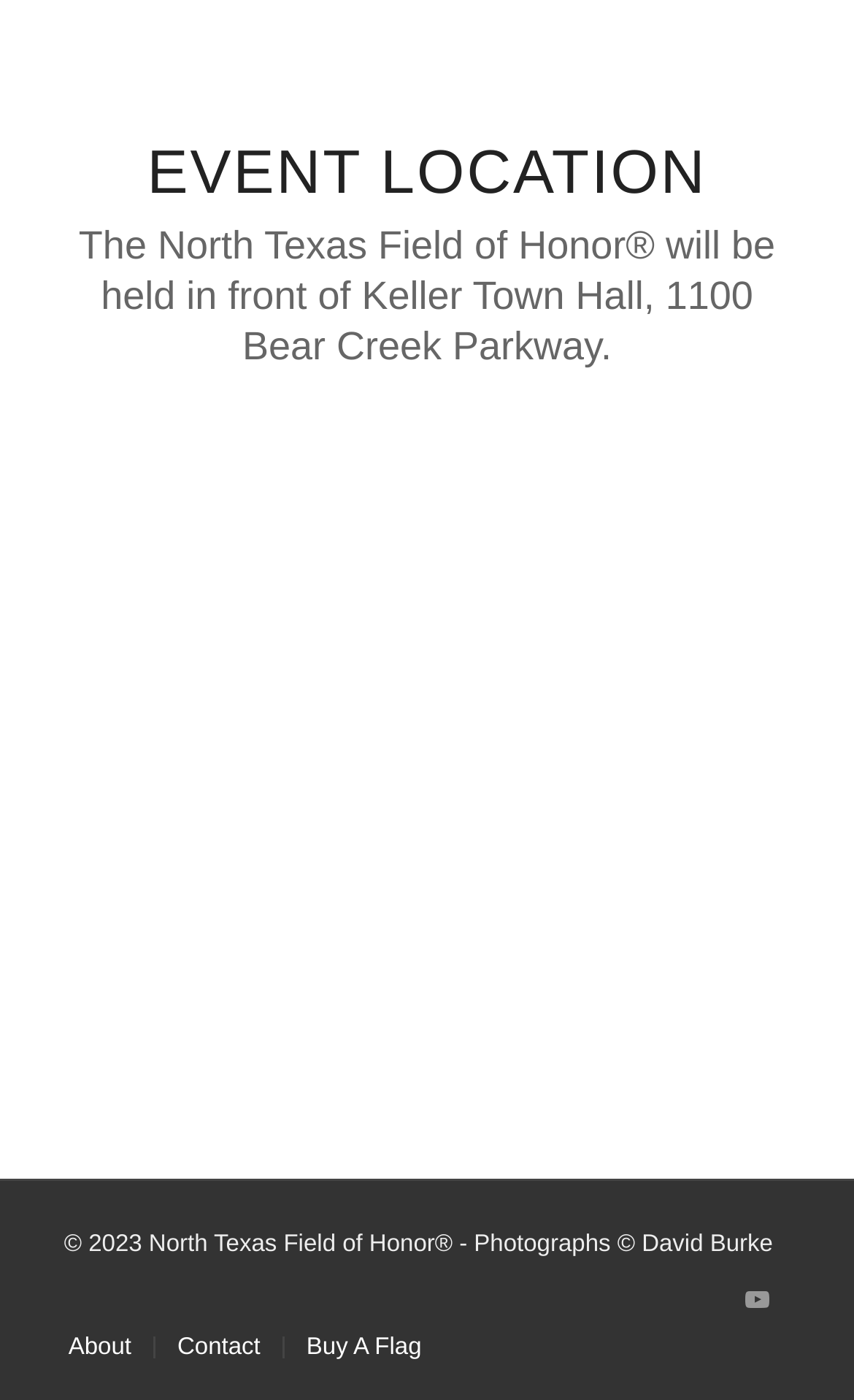What is the location of the North Texas Field of Honor?
Based on the visual information, provide a detailed and comprehensive answer.

The location of the North Texas Field of Honor can be found in the StaticText element with the text 'The North Texas Field of Honor will be held in front of Keller Town Hall, 1100 Bear Creek Parkway.' which is a child of the Root Element.